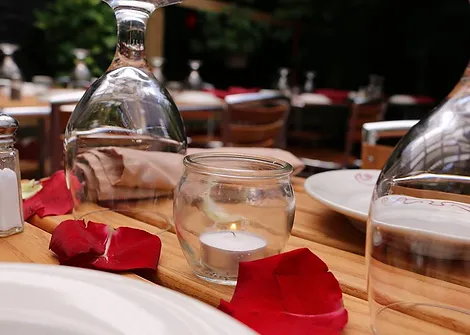Offer a detailed narrative of the scene depicted in the image.

The image captures an intimate dining setting, characterized by elegantly arranged glassware and decorative elements that evoke a romantic ambiance. In the foreground, several crystal-clear wine glasses stand upright, their stems glistening softly in the light. A small glass candle holder rests on a wooden table, illuminated by the gentle flame of a candle inside, casting a warm glow. Surrounding the candle are delicate rose petals, adding a touch of color and sophistication to the table setting. Behind the foreground, the scene continues with neatly arranged tables and chairs, suggesting a cozy restaurant atmosphere, perfect for a date or a special occasion. The overall composition creates a feeling of warmth and intimacy, ideal for fostering connection and conversation.